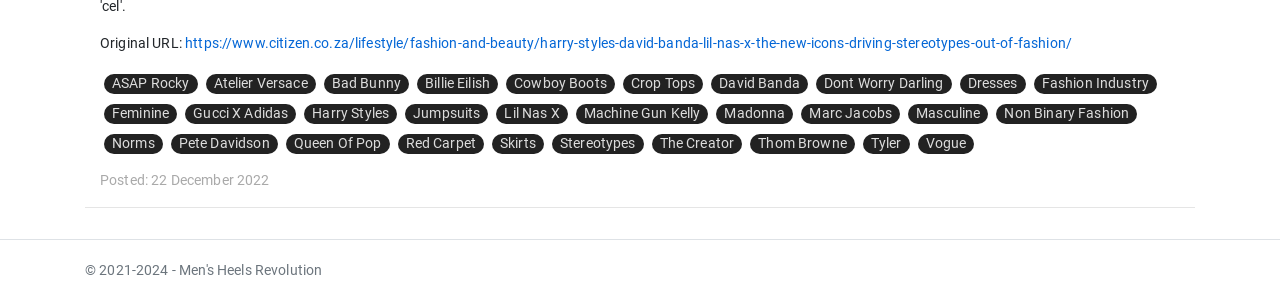Identify the bounding box coordinates of the section that should be clicked to achieve the task described: "Watch CCTV".

None